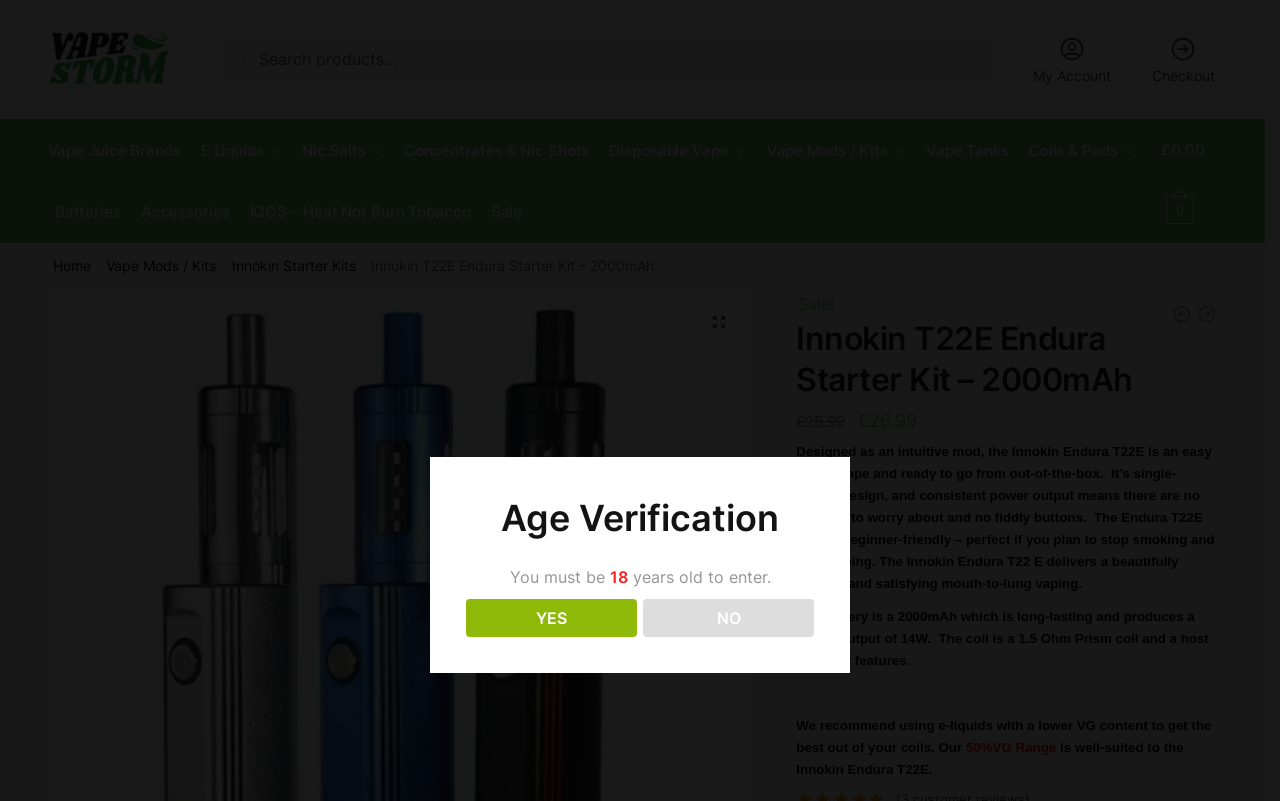Elaborate on the webpage's design and content in a detailed caption.

The webpage is about the Innokin T22E Endura Starter Kit, a compact vaporizer with a single button and easy-to-fill design. At the top left corner, there is a logo "Vapestorm" with a search bar and a search button next to it. Below the search bar, there is a secondary navigation menu with links to "My Account" and "Checkout". 

On the top right corner, there is a primary navigation menu with various links to different categories such as "Vape Juice Brands", "E Liquids", "Nic Salts", and more. Below the primary navigation menu, there is a breadcrumb navigation showing the current page's location, with links to "Home", "Vape Mods / Kits", and "Innokin Starter Kits".

The main content of the page is about the Innokin T22E Endura Starter Kit, with a heading and a description of the product. The description explains the product's features, such as its single-button design, consistent power output, and beginner-friendly nature. It also mentions the product's specifications, including its 2000mAh battery and 1.5 Ohm Prism coil.

There are also some recommended products listed below, with links to other Innokin starter kits. On the right side of the page, there is a section showing the original and current prices of the product, with a "Sale!" label. 

At the bottom of the page, there is an age verification section, requiring users to confirm they are at least 18 years old to enter the site. There are two buttons, "YES" and "NO", to respond to the age verification prompt.